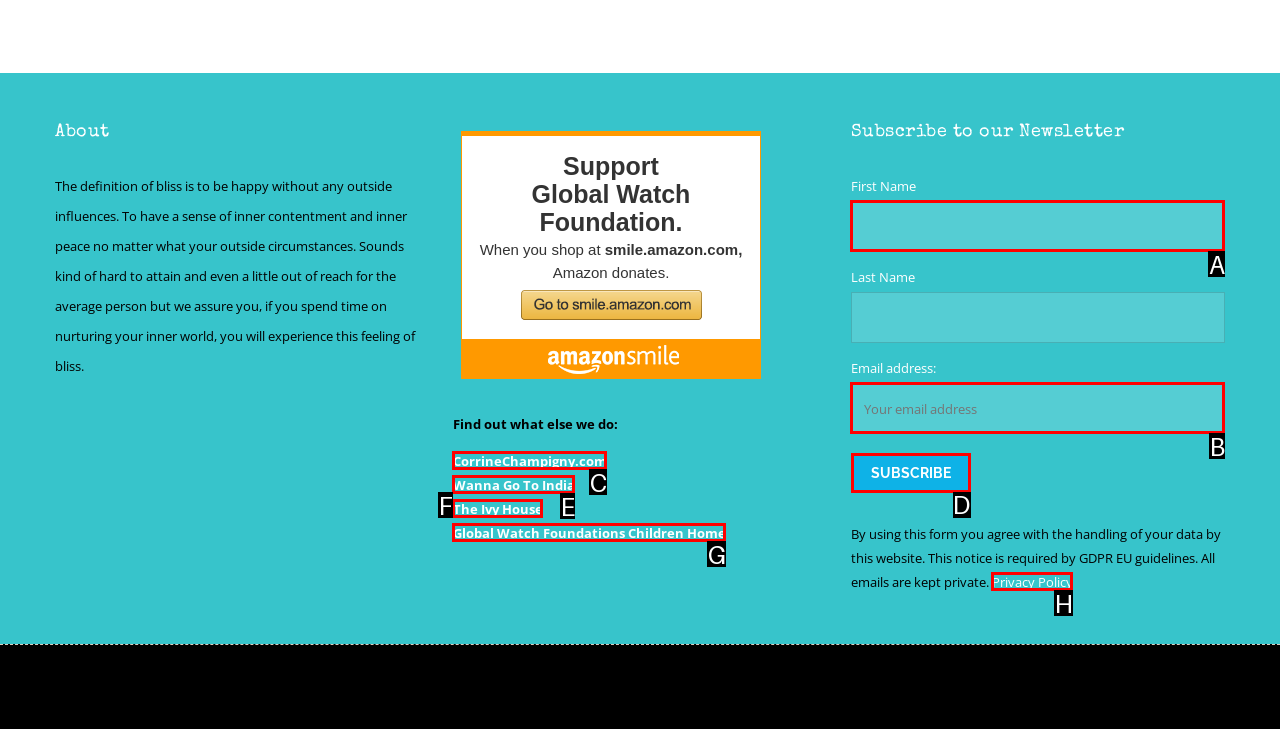Determine the letter of the element to click to accomplish this task: Click the Subscribe button. Respond with the letter.

D